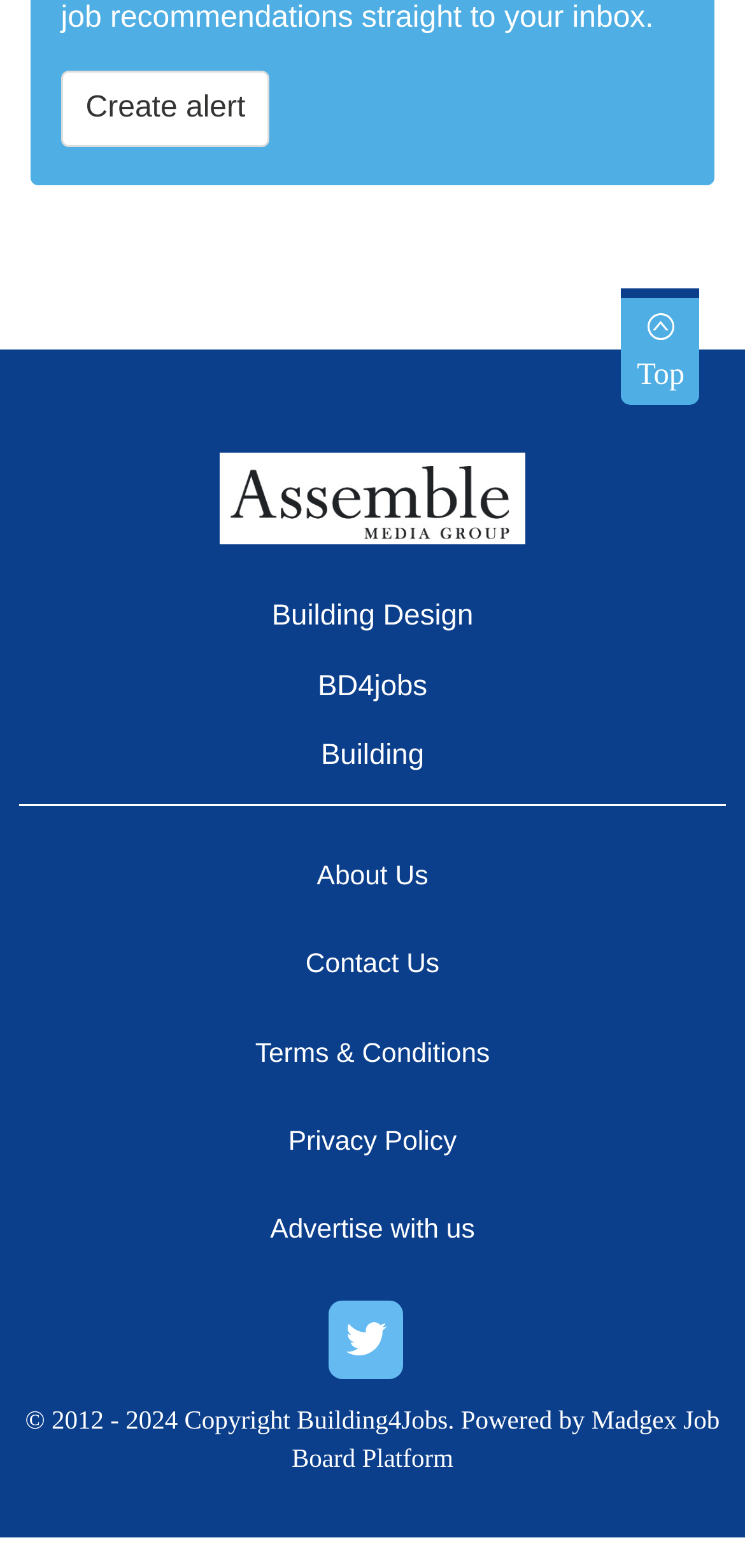Give a concise answer using only one word or phrase for this question:
What is the copyright year range of the website?

2012-2024